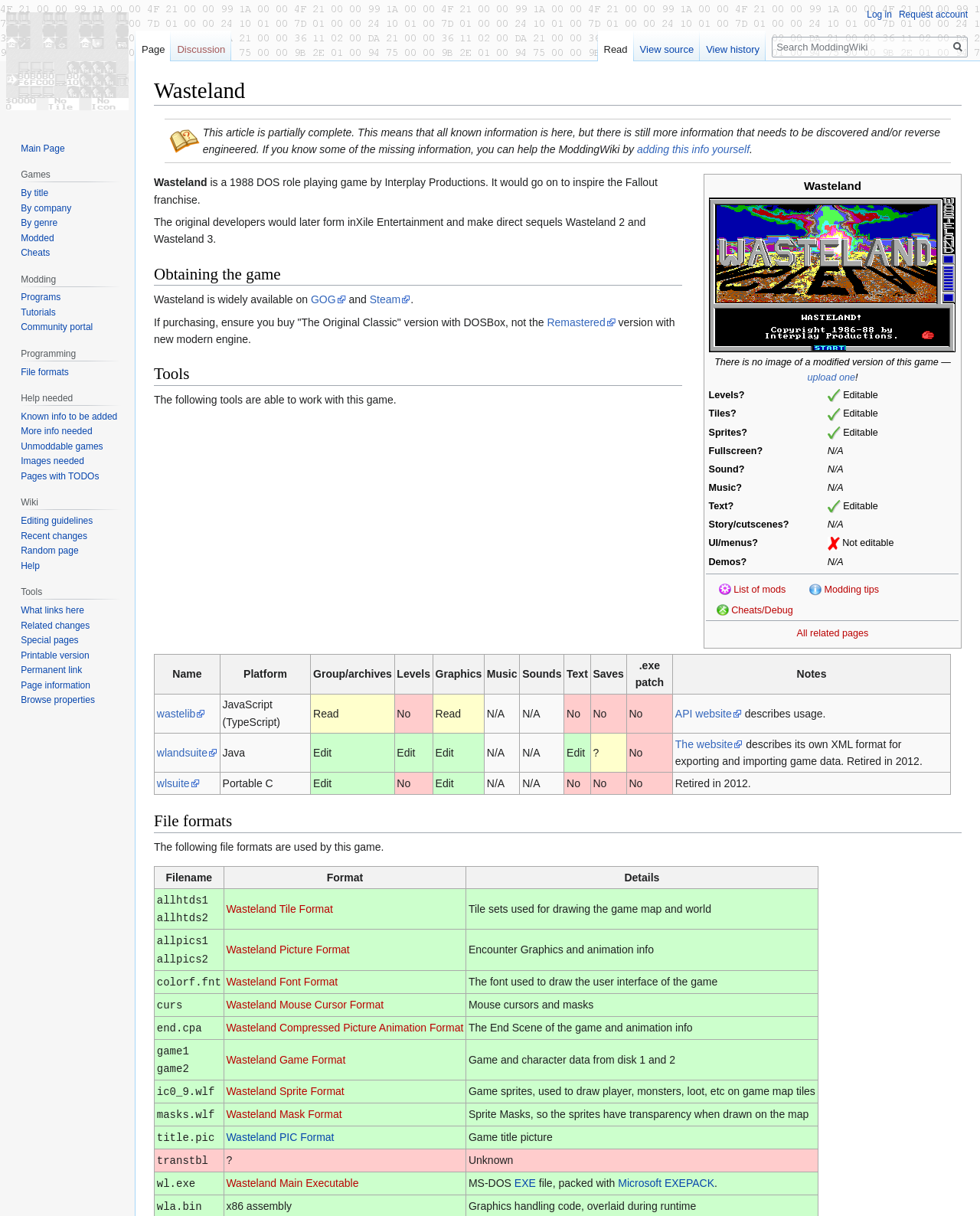Can you find the bounding box coordinates for the element that needs to be clicked to execute this instruction: "Check the modding tips"? The coordinates should be given as four float numbers between 0 and 1, i.e., [left, top, right, bottom].

[0.841, 0.48, 0.897, 0.489]